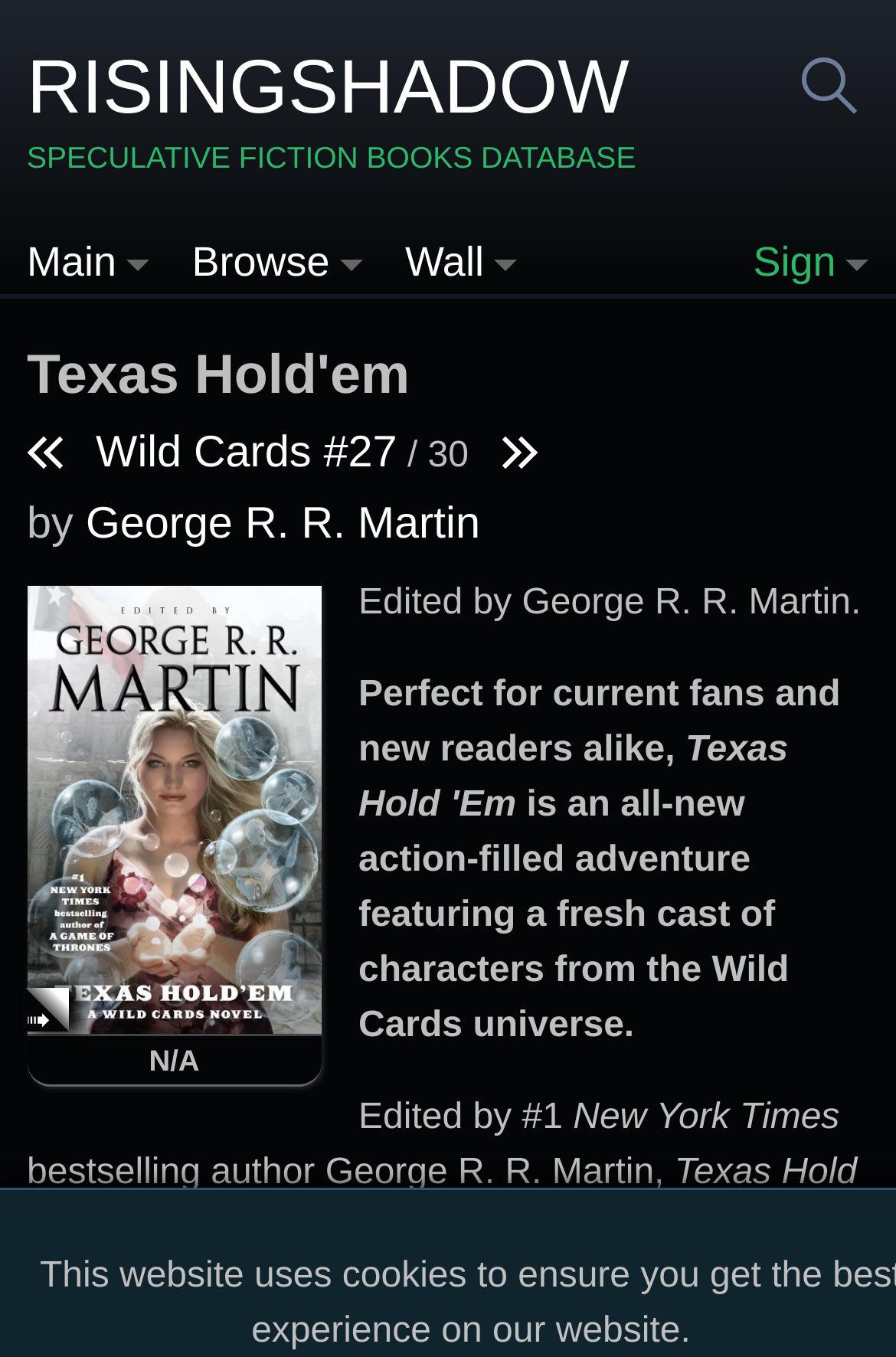Who is the editor of the book?
Provide an in-depth and detailed answer to the question.

I found the answer by looking at the text 'Edited by George R. R. Martin.' which explicitly states the editor of the book.